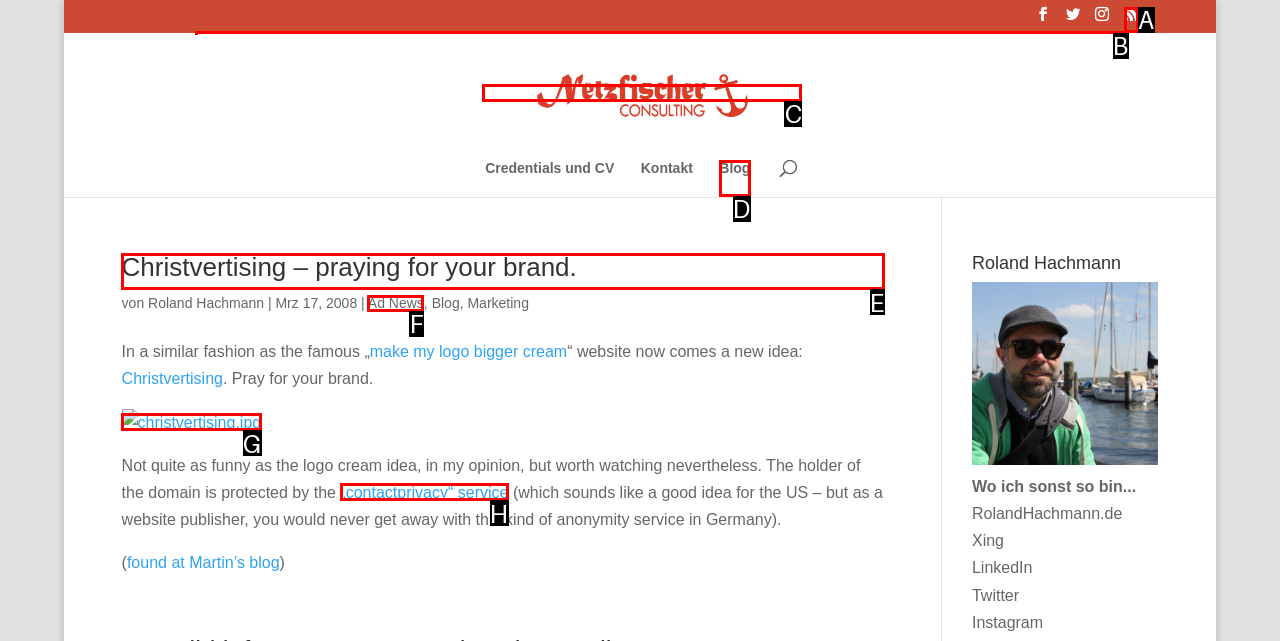Given the task: Read the blog post about Christvertising, point out the letter of the appropriate UI element from the marked options in the screenshot.

E